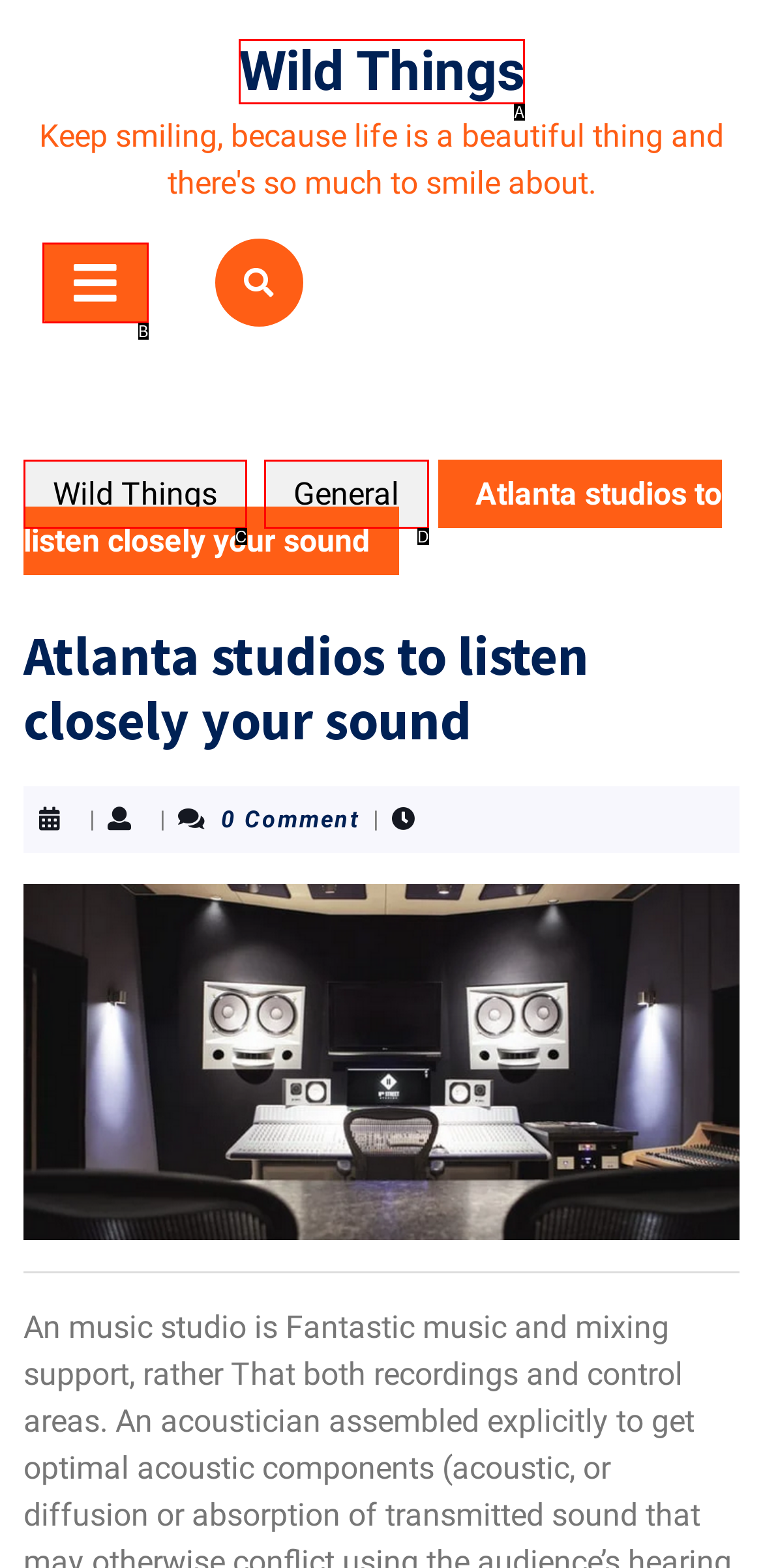Find the option that best fits the description: General. Answer with the letter of the option.

D